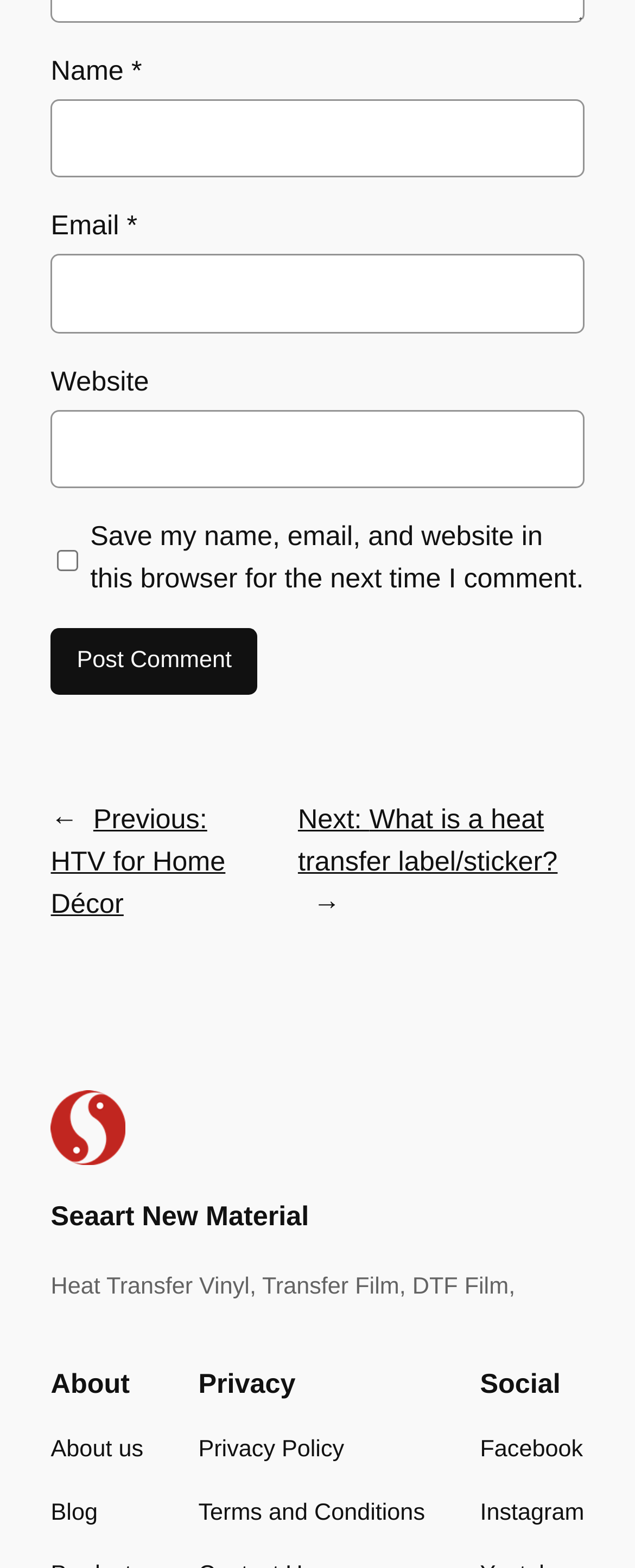Pinpoint the bounding box coordinates of the clickable element to carry out the following instruction: "Go to the About us page."

[0.08, 0.913, 0.226, 0.937]